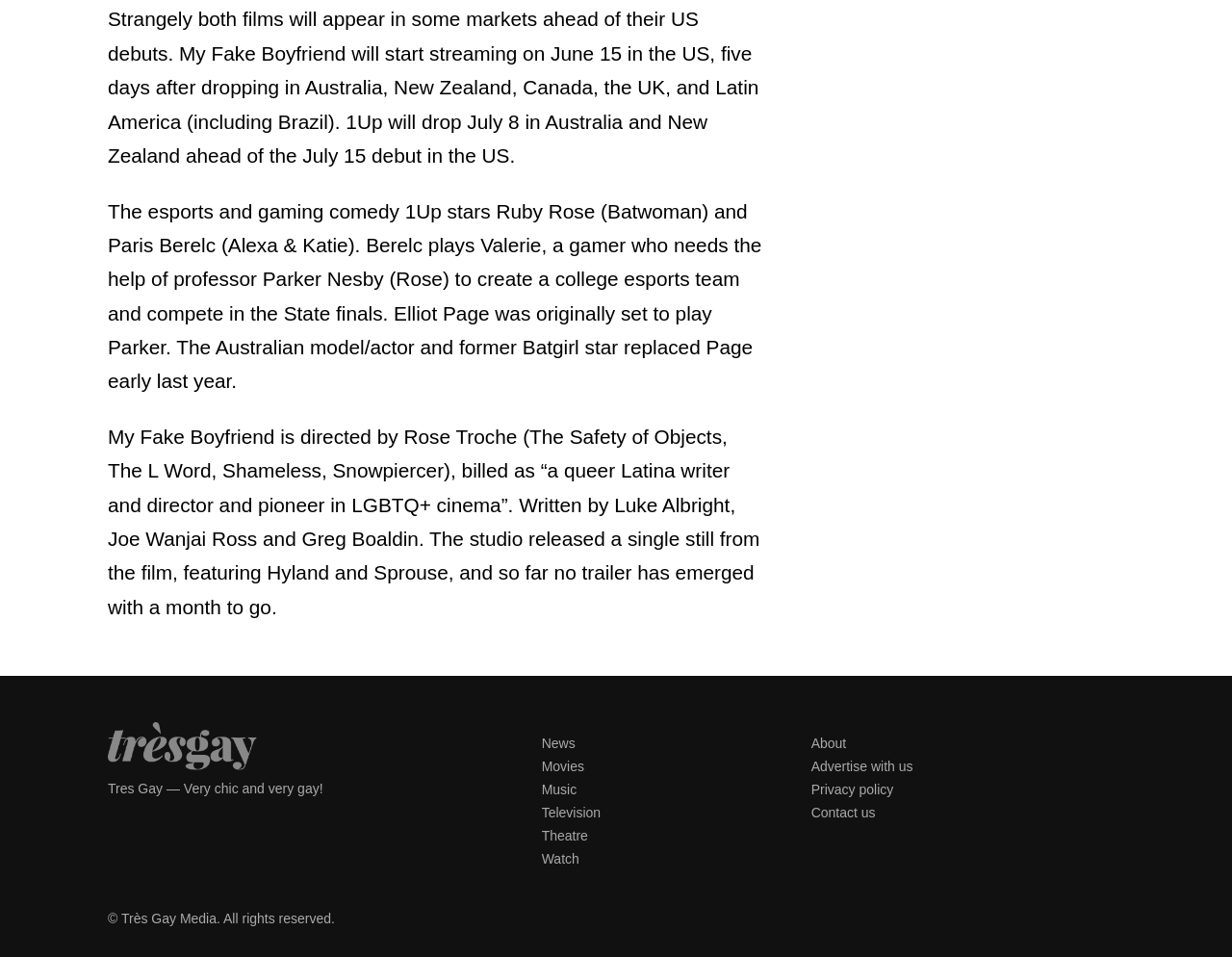Please locate the bounding box coordinates of the element's region that needs to be clicked to follow the instruction: "Click on News". The bounding box coordinates should be provided as four float numbers between 0 and 1, i.e., [left, top, right, bottom].

[0.44, 0.769, 0.467, 0.785]